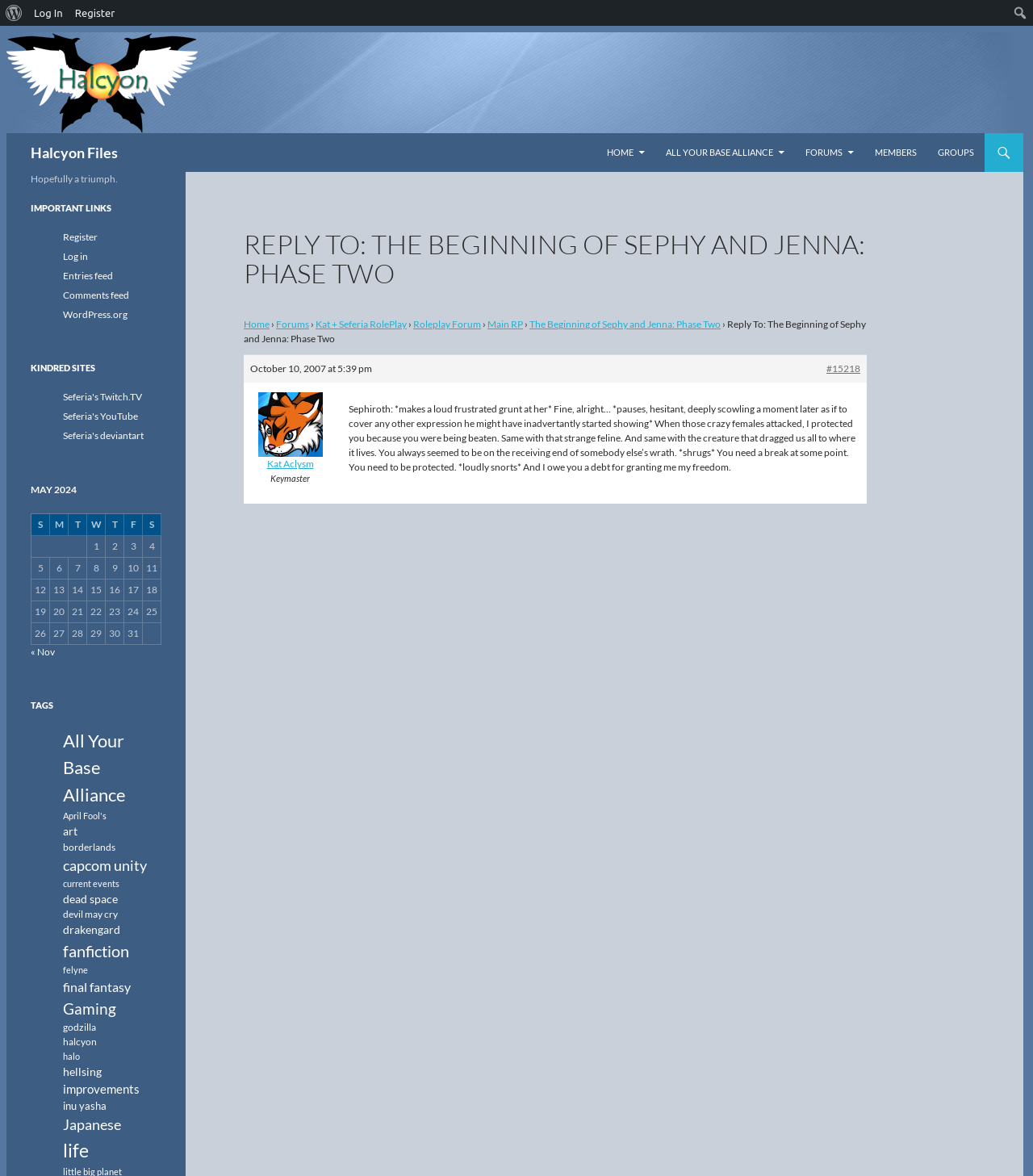Please indicate the bounding box coordinates for the clickable area to complete the following task: "Go to Halcyon Files". The coordinates should be specified as four float numbers between 0 and 1, i.e., [left, top, right, bottom].

[0.006, 0.062, 0.983, 0.075]